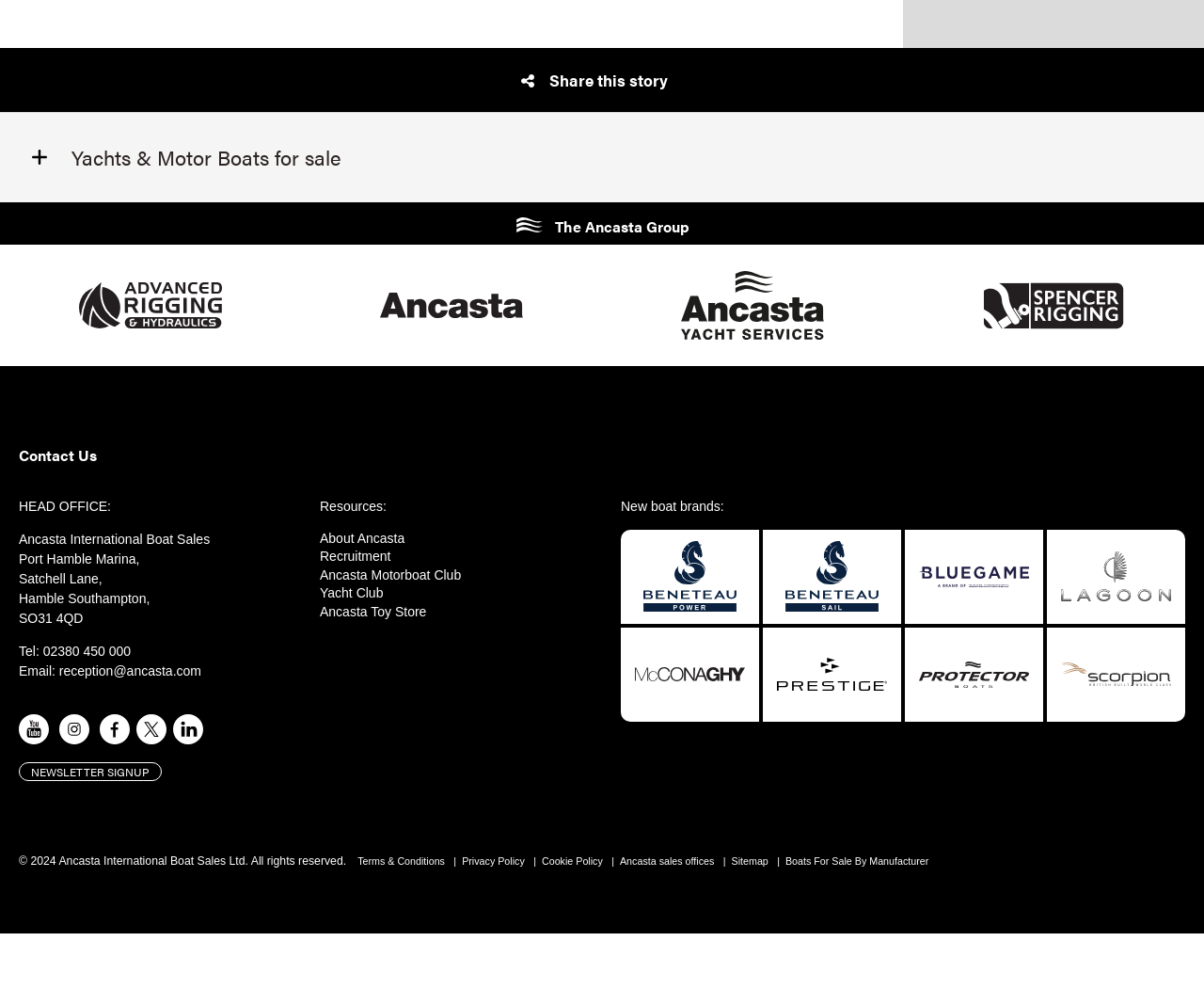What is the name of the person being honored?
Please use the visual content to give a single word or phrase answer.

Tracy Edwards MBE